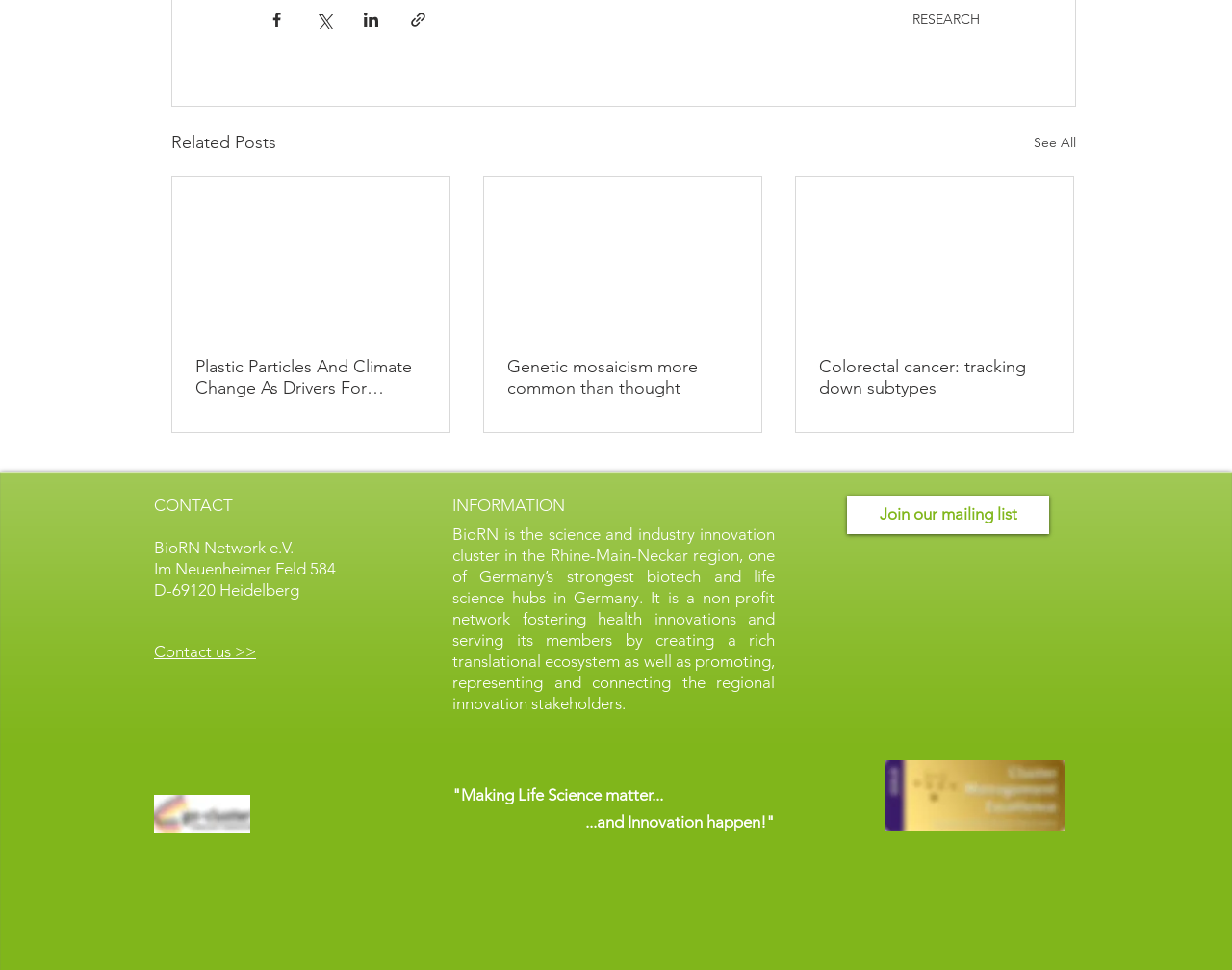What is the logo displayed at the bottom of the webpage?
Refer to the image and offer an in-depth and detailed answer to the question.

The logo displayed at the bottom of the webpage is the go-cluster-LOGO, which is likely a logo of a cluster or a network related to BioRN Network e.V.